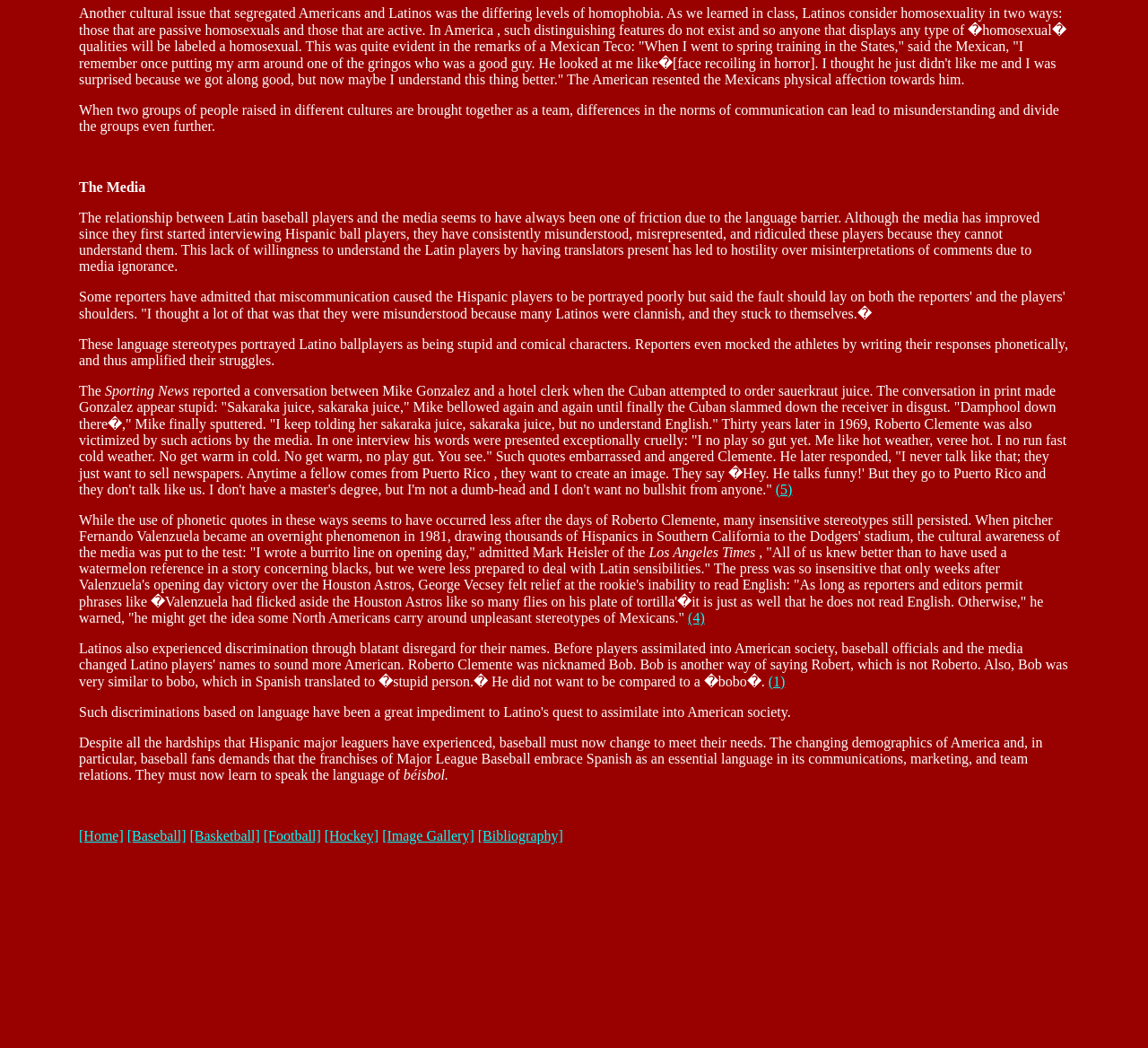Carefully observe the image and respond to the question with a detailed answer:
What is the main topic of this webpage?

Based on the content of the webpage, it appears to be discussing cultural issues and differences between Americans and Latinos in the context of baseball, including language barriers, stereotypes, and misunderstandings.